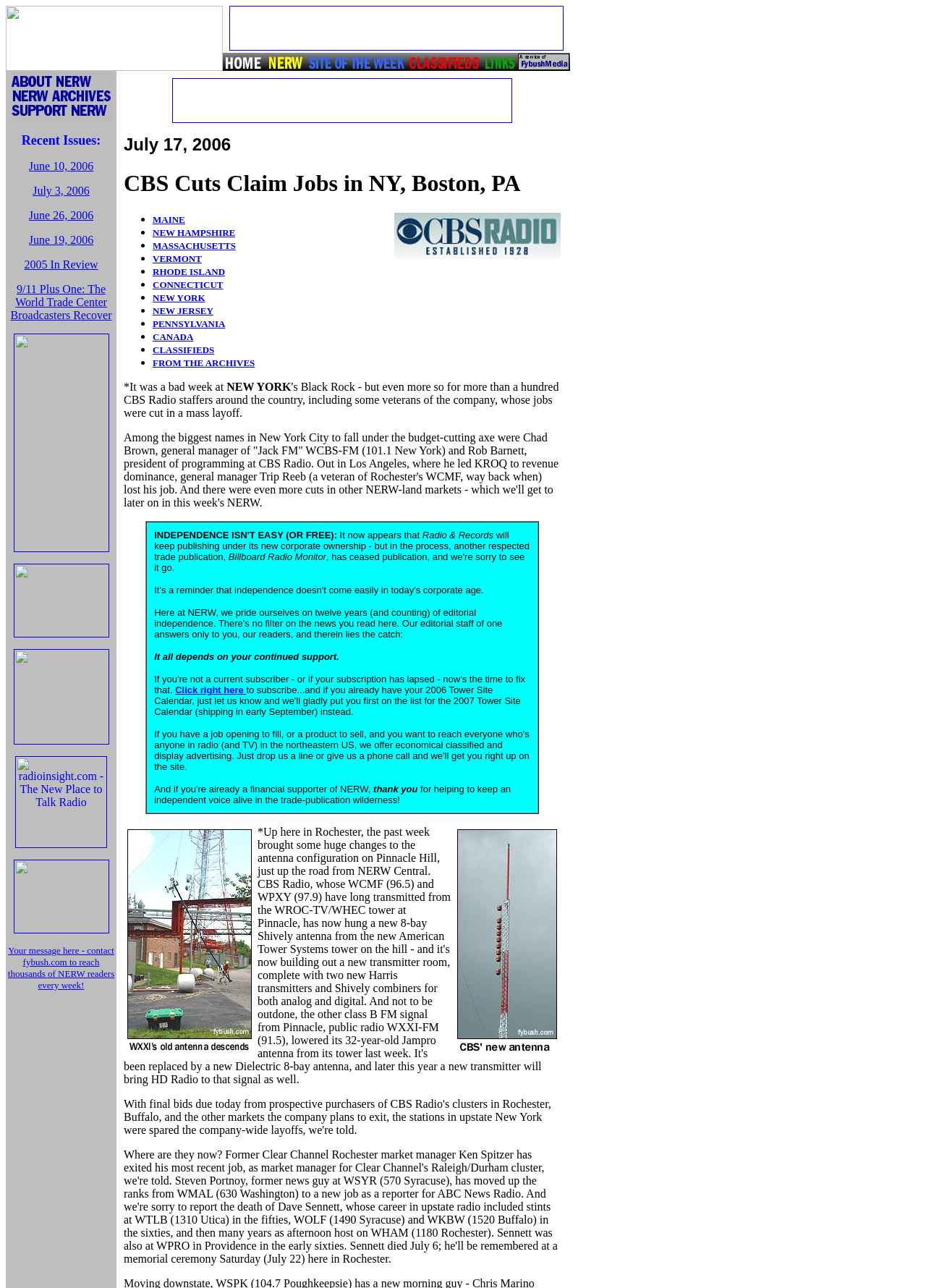Please find the bounding box coordinates of the element that needs to be clicked to perform the following instruction: "Click the 'radioinsight.com - The New Place to Talk Radio' link". The bounding box coordinates should be four float numbers between 0 and 1, represented as [left, top, right, bottom].

[0.016, 0.65, 0.116, 0.66]